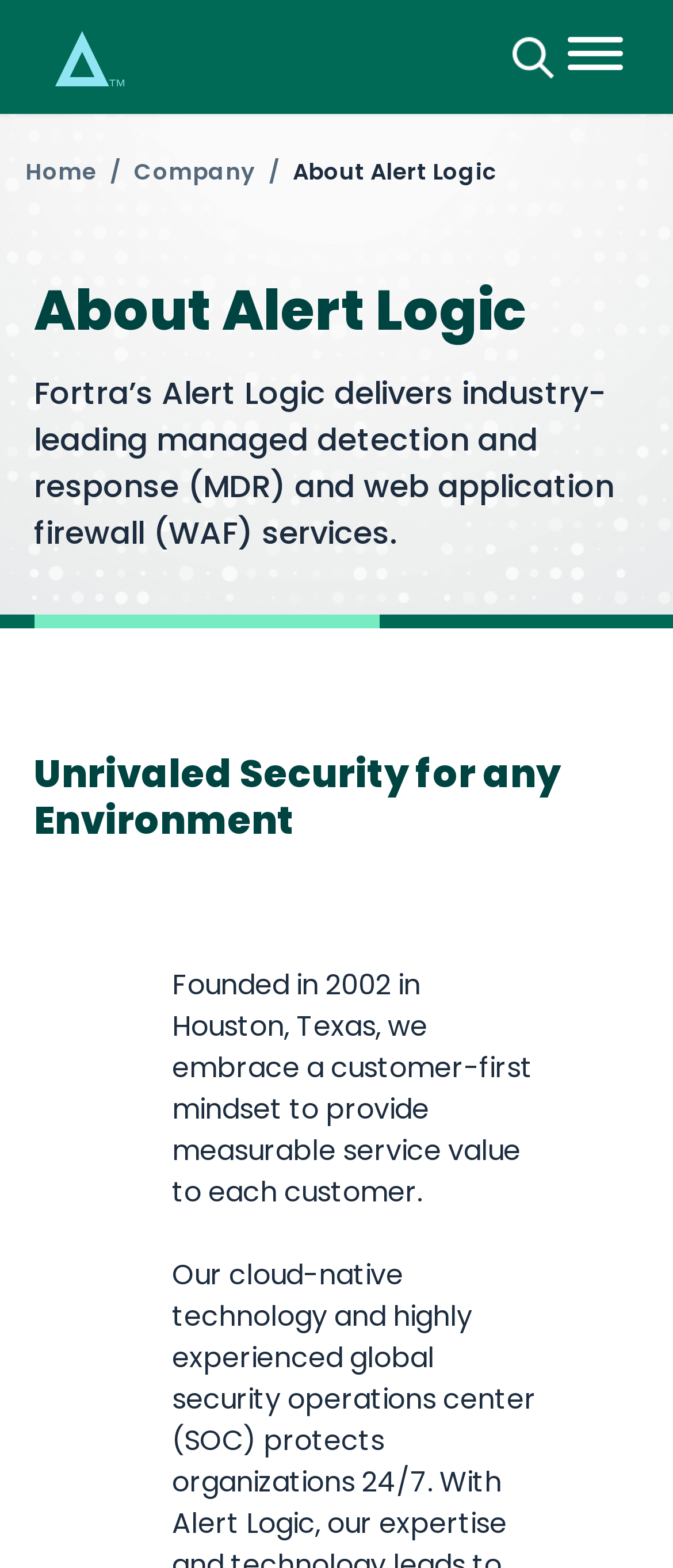Describe in detail what you see on the webpage.

The webpage is about Alert Logic, a company that provides industry-leading managed detection and response (MDR) and web application firewall (WAF) services. At the top left of the page, there is a link to "Alert Logic" accompanied by an image with the same name. On the top right, there is a button to toggle the menu, which is currently not expanded.

When the menu is toggled, it reveals a navigation menu with links to "Home", "Company", and other sections. The menu is divided by a slash (/) separator. Below the menu, there is a heading that reads "About Alert Logic", which is followed by a paragraph of text that summarizes the company's services.

Further down the page, there is another heading that reads "Unrivaled Security for any Environment", which is followed by a paragraph of text that describes the company's history and customer-centric approach. The text mentions that the company was founded in 2002 in Houston, Texas, and emphasizes its commitment to providing measurable service value to each customer.